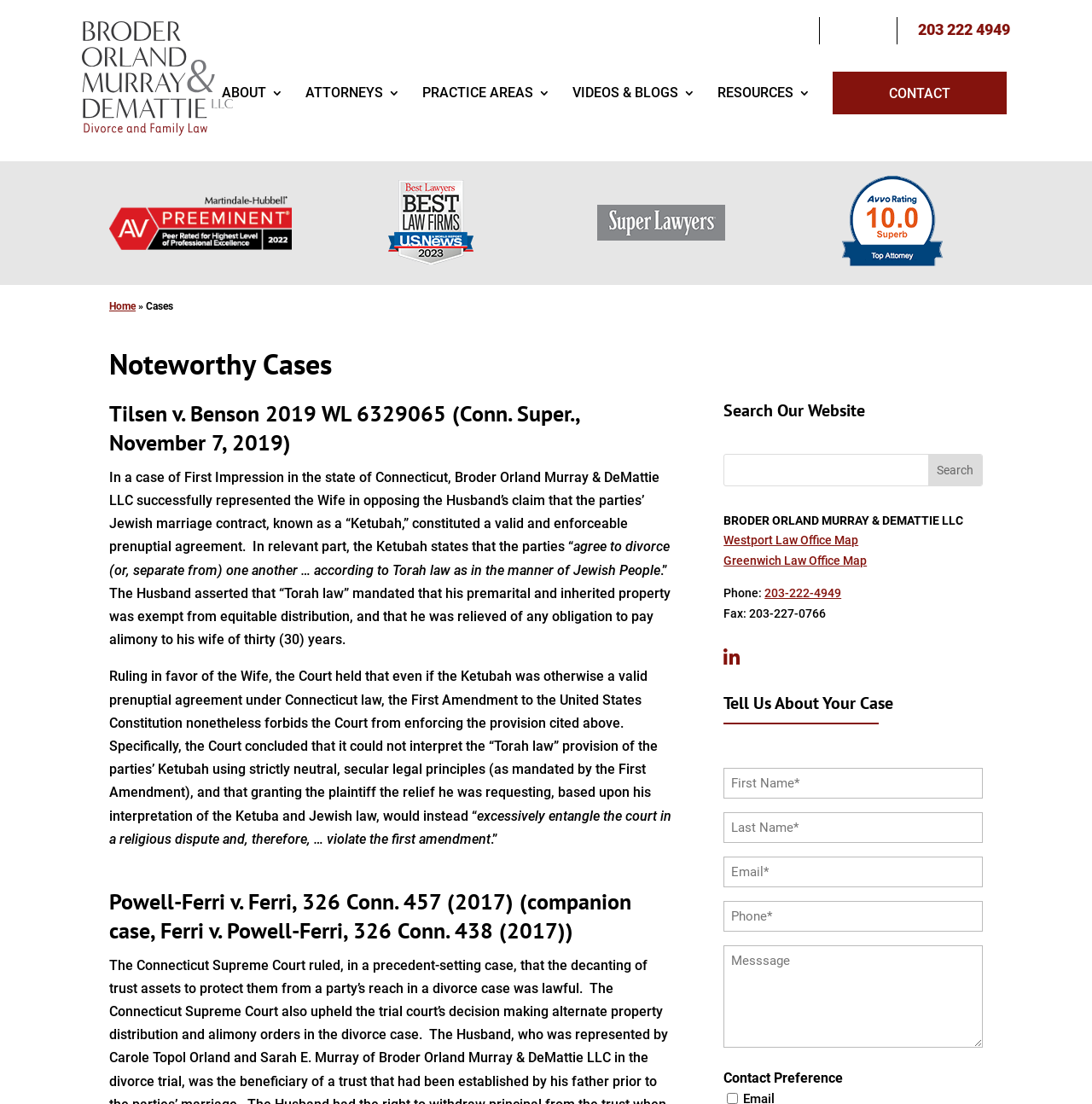Show me the bounding box coordinates of the clickable region to achieve the task as per the instruction: "Search for a case".

[0.663, 0.412, 0.899, 0.44]